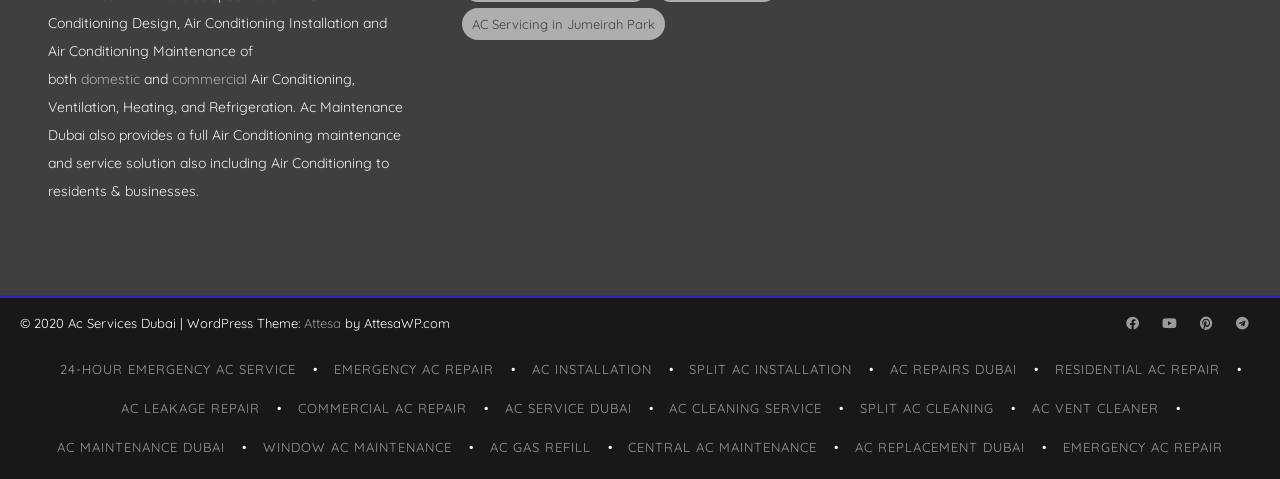What is the company's focus area?
Ensure your answer is thorough and detailed.

The company's focus area is Dubai, as indicated by the mention of 'Dubai' in multiple links and text on the webpage, such as 'AC Maintenance Dubai', 'AC Repair Dubai', and 'AC Service Dubai'.